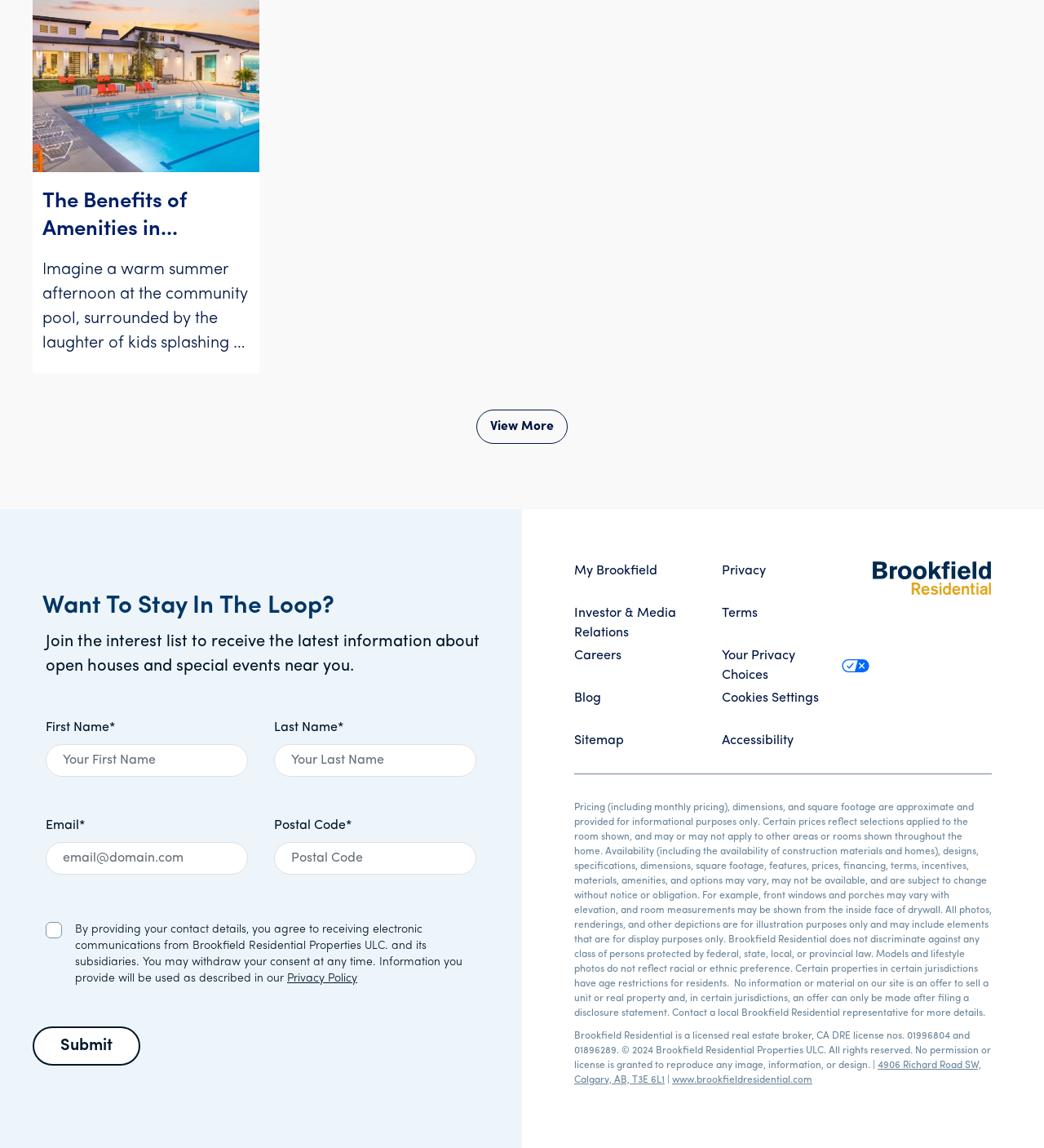Could you find the bounding box coordinates of the clickable area to complete this instruction: "View more"?

[0.456, 0.356, 0.544, 0.386]